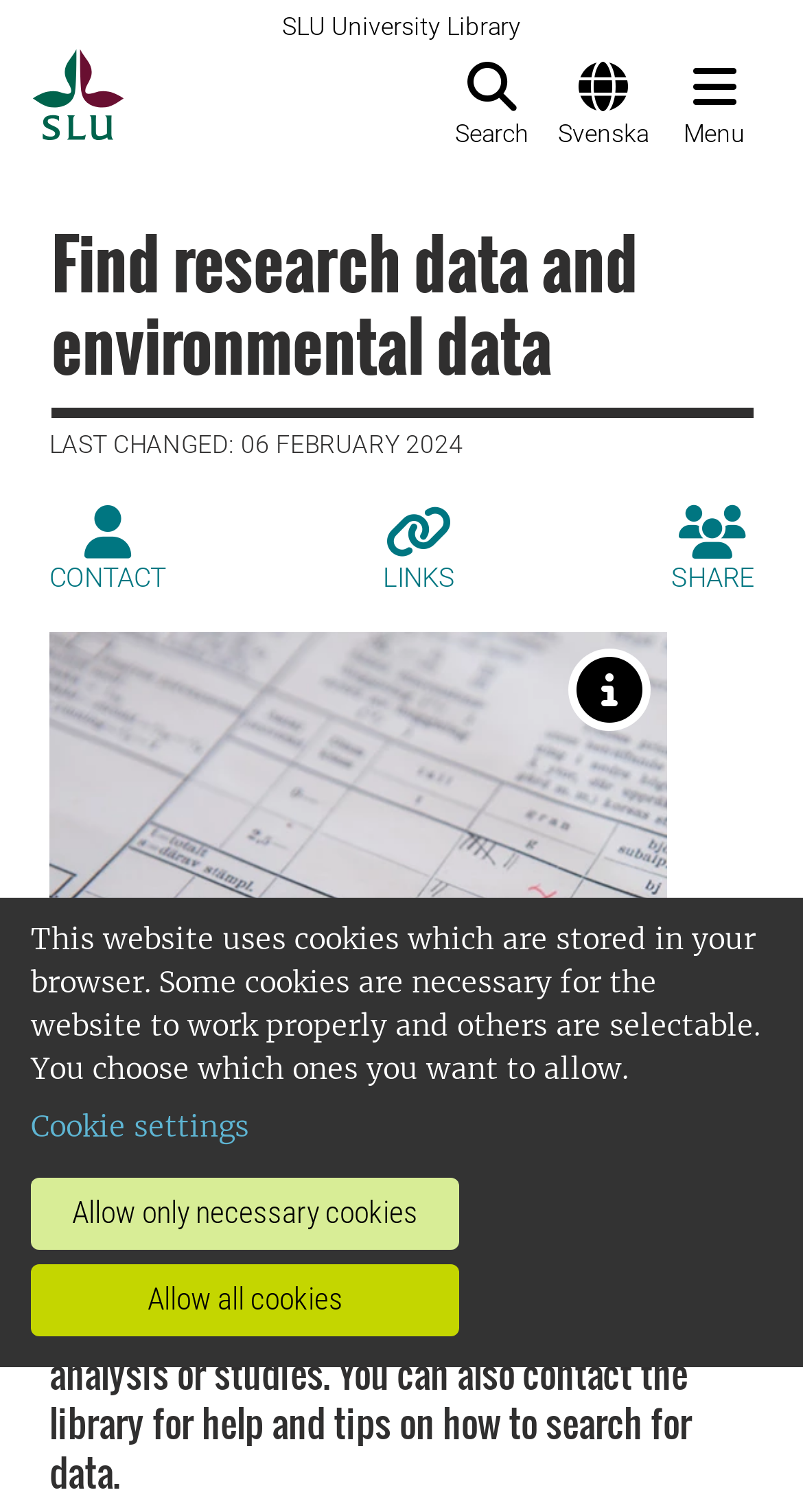Refer to the screenshot and give an in-depth answer to this question: What can you contact the library for?

According to the static text element, you can contact the library for help and tips on how to search for data, in addition to using open data for research, environmental analysis, or studies.